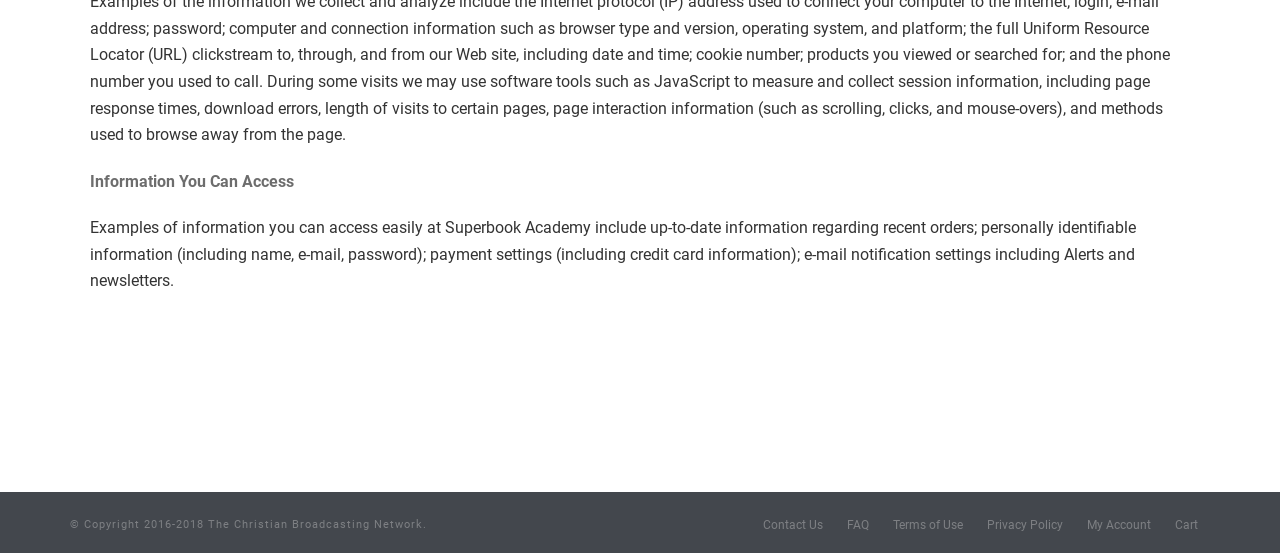Determine the bounding box coordinates for the UI element described. Format the coordinates as (top-left x, top-left y, bottom-right x, bottom-right y) and ensure all values are between 0 and 1. Element description: Terms of Use

[0.698, 0.936, 0.752, 0.964]